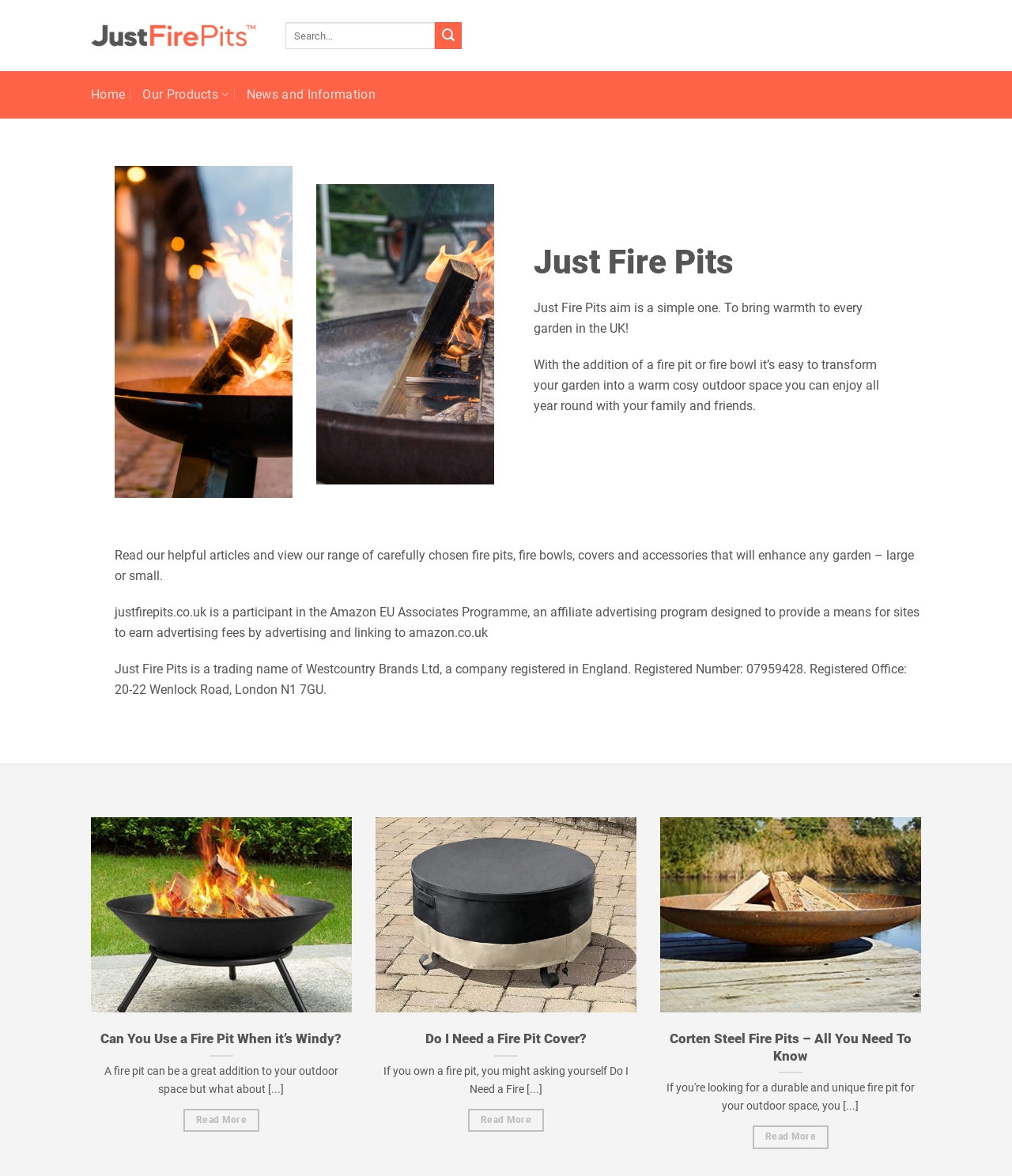Determine the bounding box for the described UI element: "parent_node: Search for: name="s" placeholder="Search…"".

[0.282, 0.019, 0.43, 0.041]